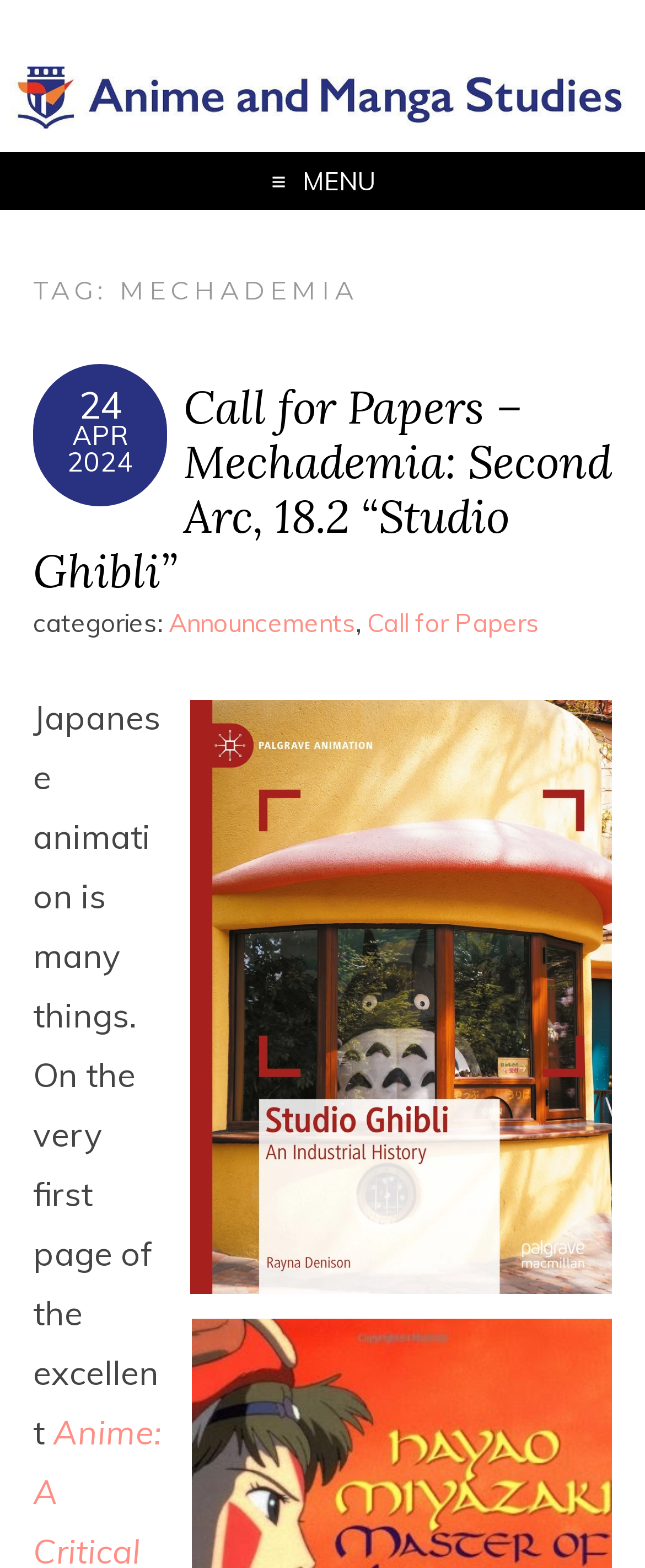What is the main topic of the webpage?
From the details in the image, answer the question comprehensively.

I found the link 'Anime and Manga Studies' at the top of the webpage, and the image with the same description, which suggests that the main topic of the webpage is related to Anime and Manga Studies.